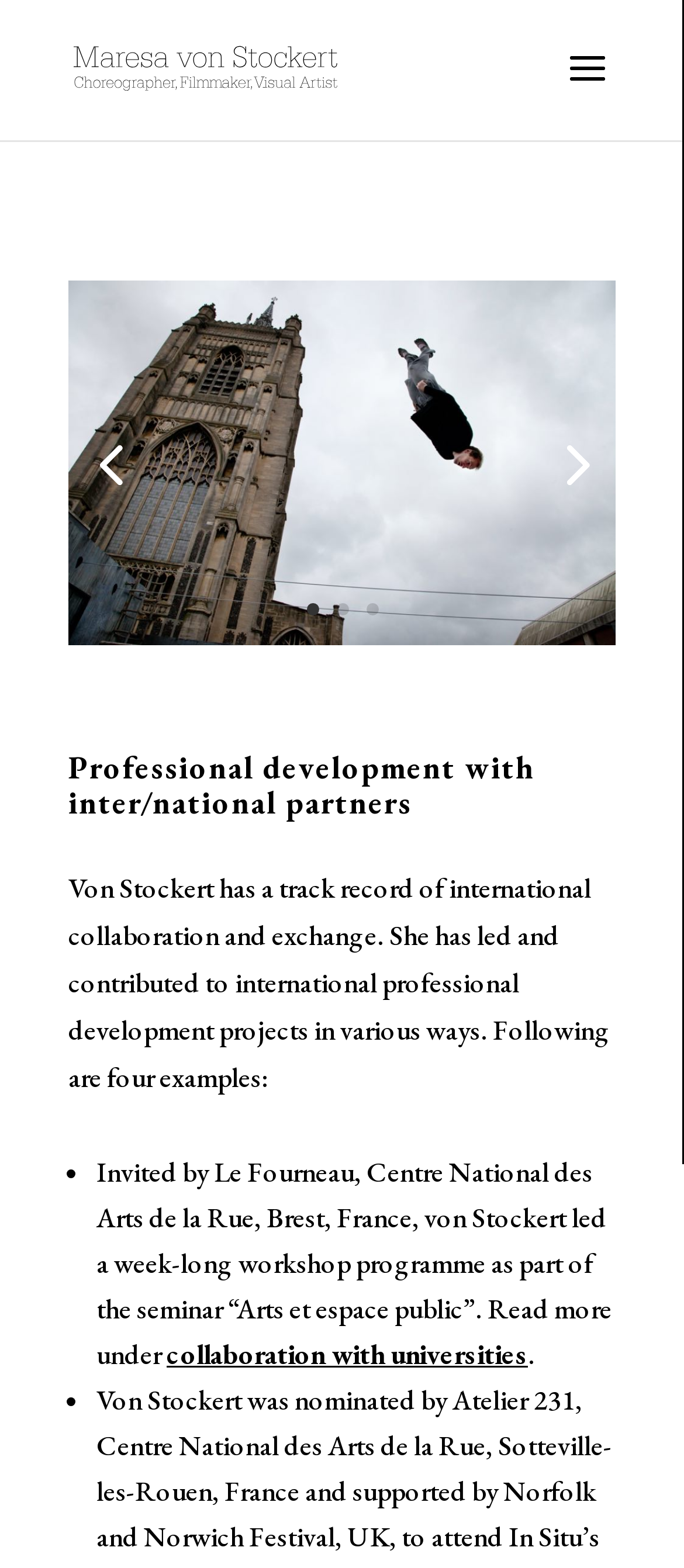Please identify the bounding box coordinates of the element I need to click to follow this instruction: "Go to page 5".

[0.777, 0.268, 0.9, 0.322]